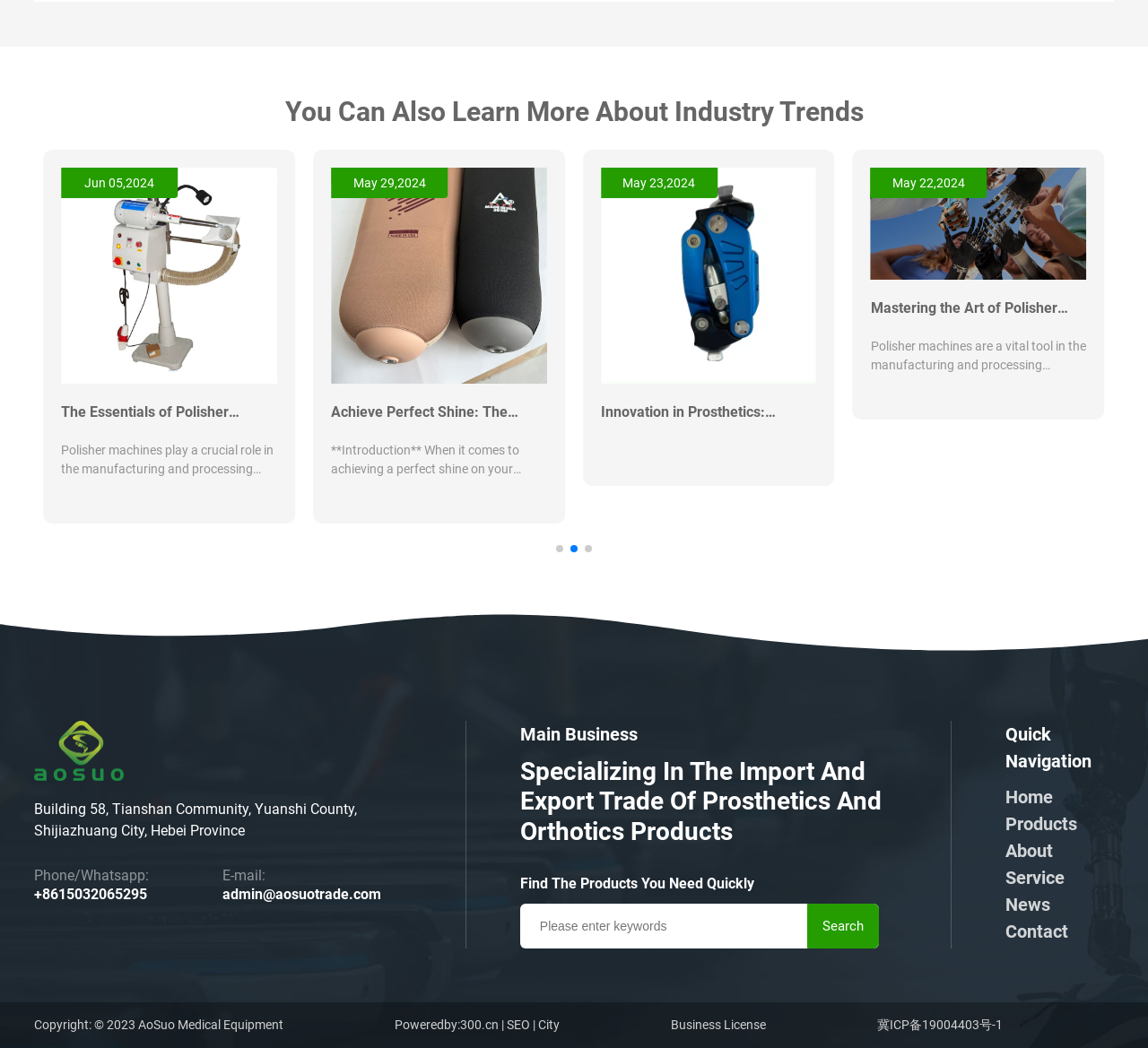Use a single word or phrase to answer the following:
How many links are there in the 'Quick Navigation' section?

6